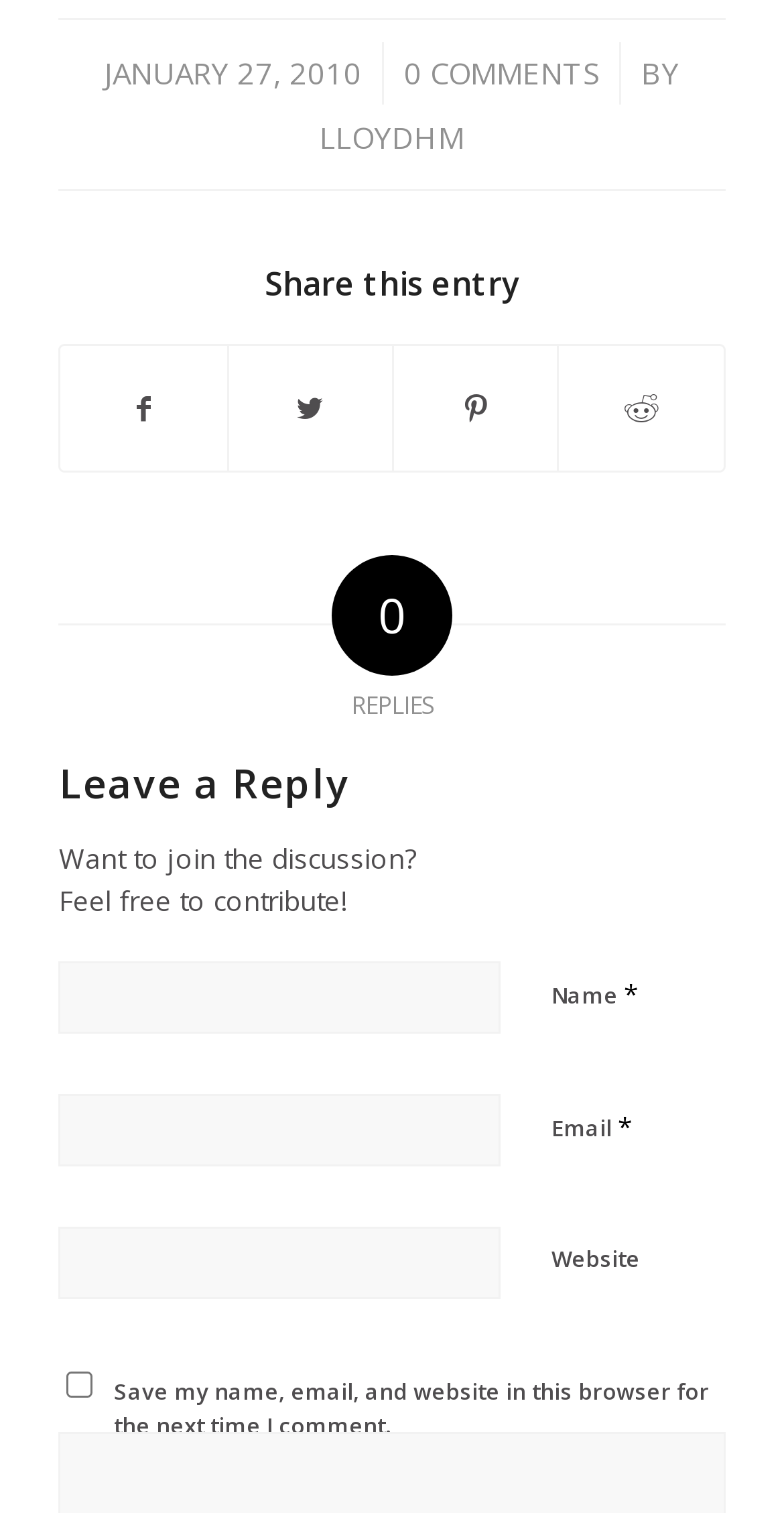Please determine the bounding box coordinates of the element to click in order to execute the following instruction: "Click the TNT Burgers banner". The coordinates should be four float numbers between 0 and 1, specified as [left, top, right, bottom].

None